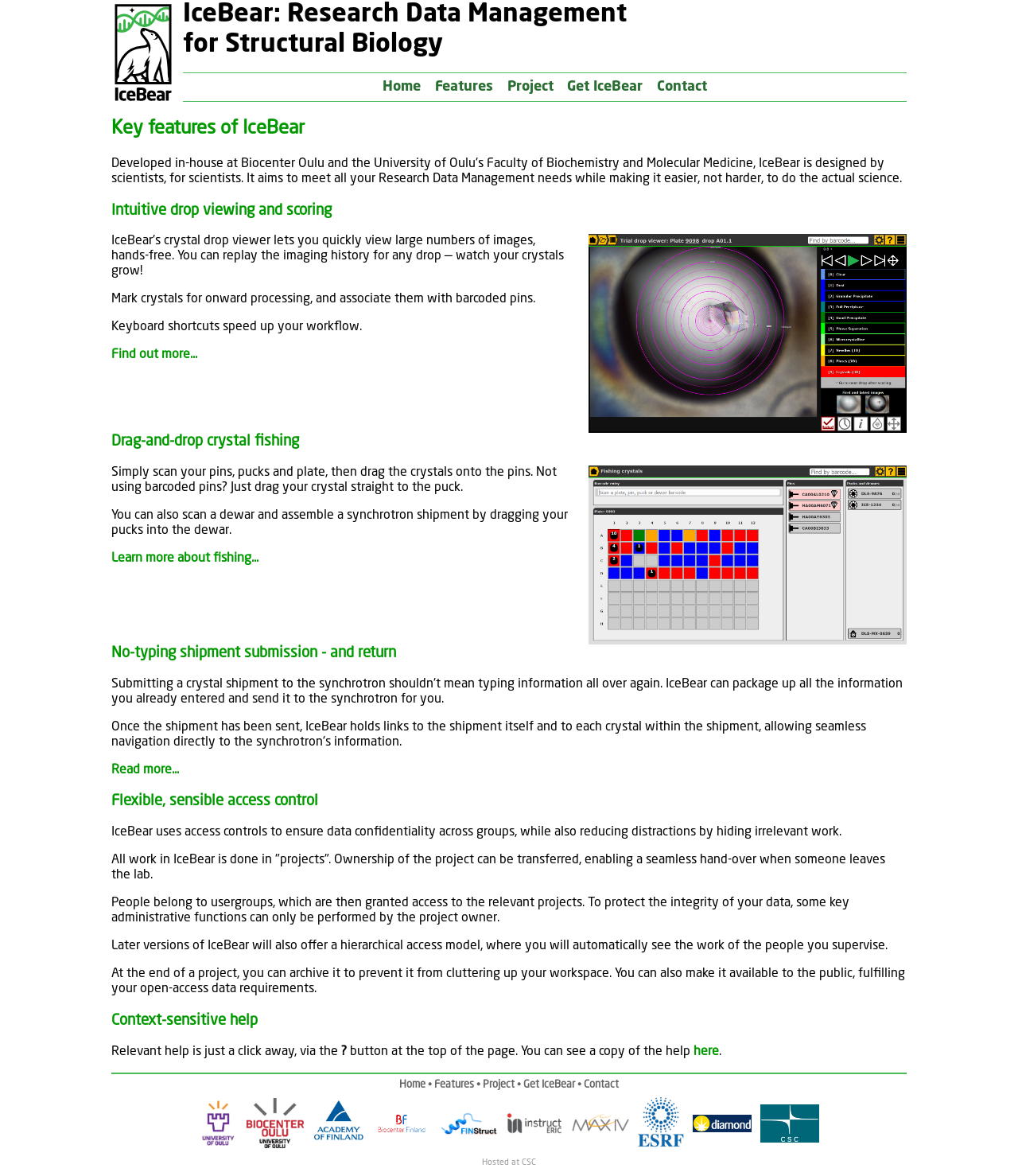Provide the bounding box coordinates of the HTML element described by the text: "Learn more about fishing...".

[0.109, 0.47, 0.254, 0.48]